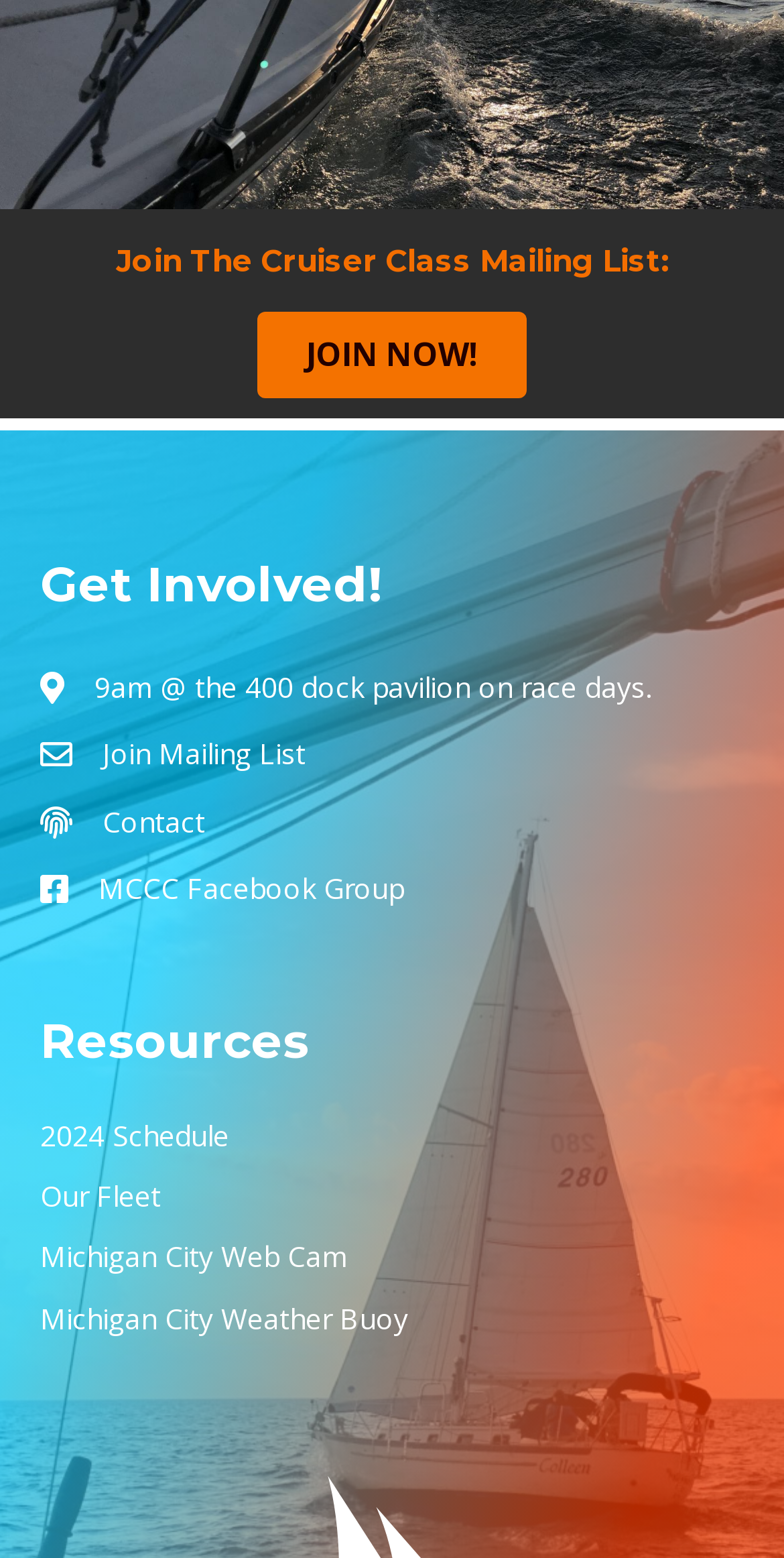Determine the bounding box coordinates for the clickable element required to fulfill the instruction: "Join the mailing list". Provide the coordinates as four float numbers between 0 and 1, i.e., [left, top, right, bottom].

[0.328, 0.2, 0.672, 0.256]